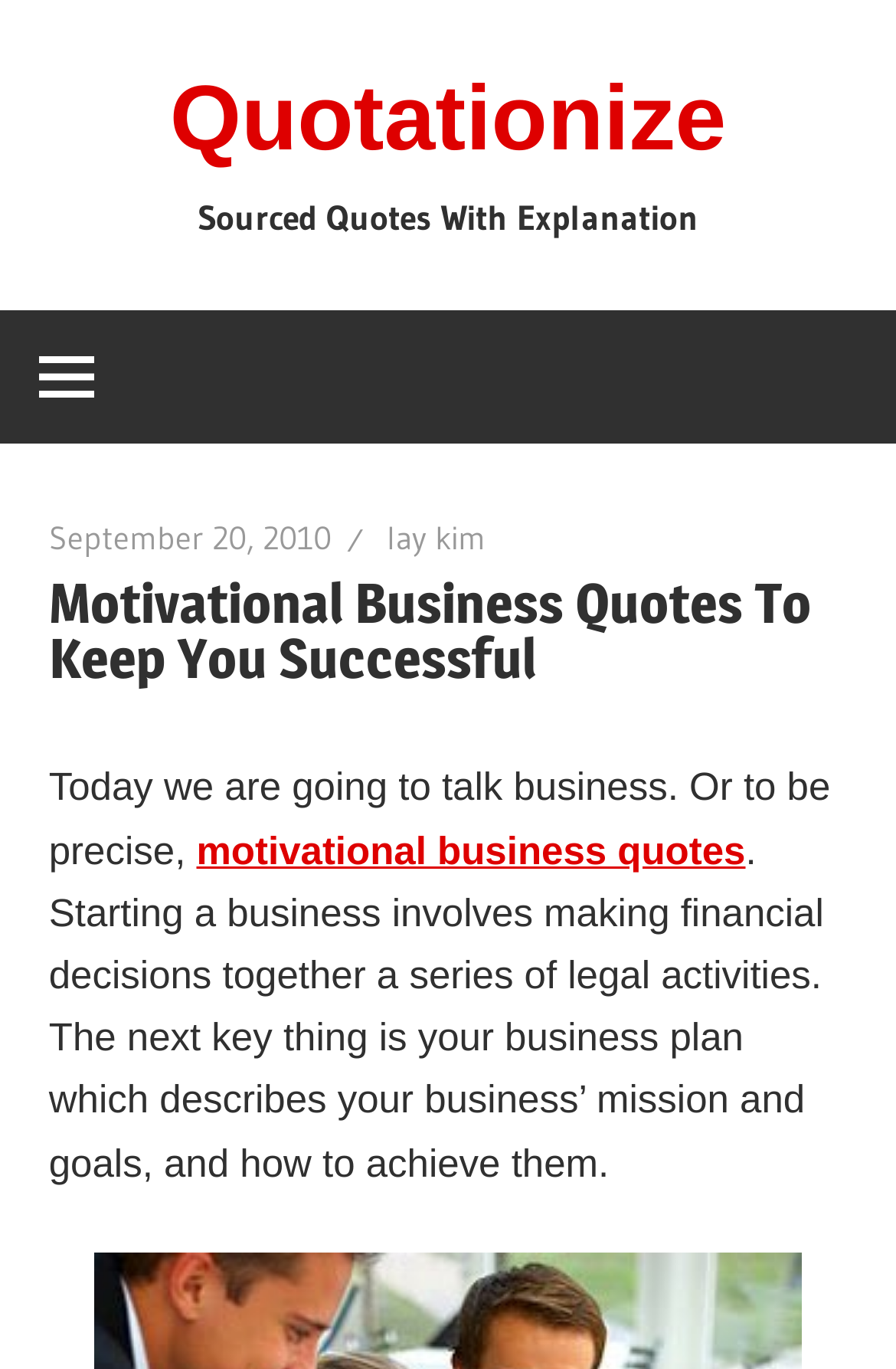Please use the details from the image to answer the following question comprehensively:
Who is the author of the article?

The author of the article is mentioned as 'lay kim', which is a link present in the primary menu, suggesting that it is the author's name.